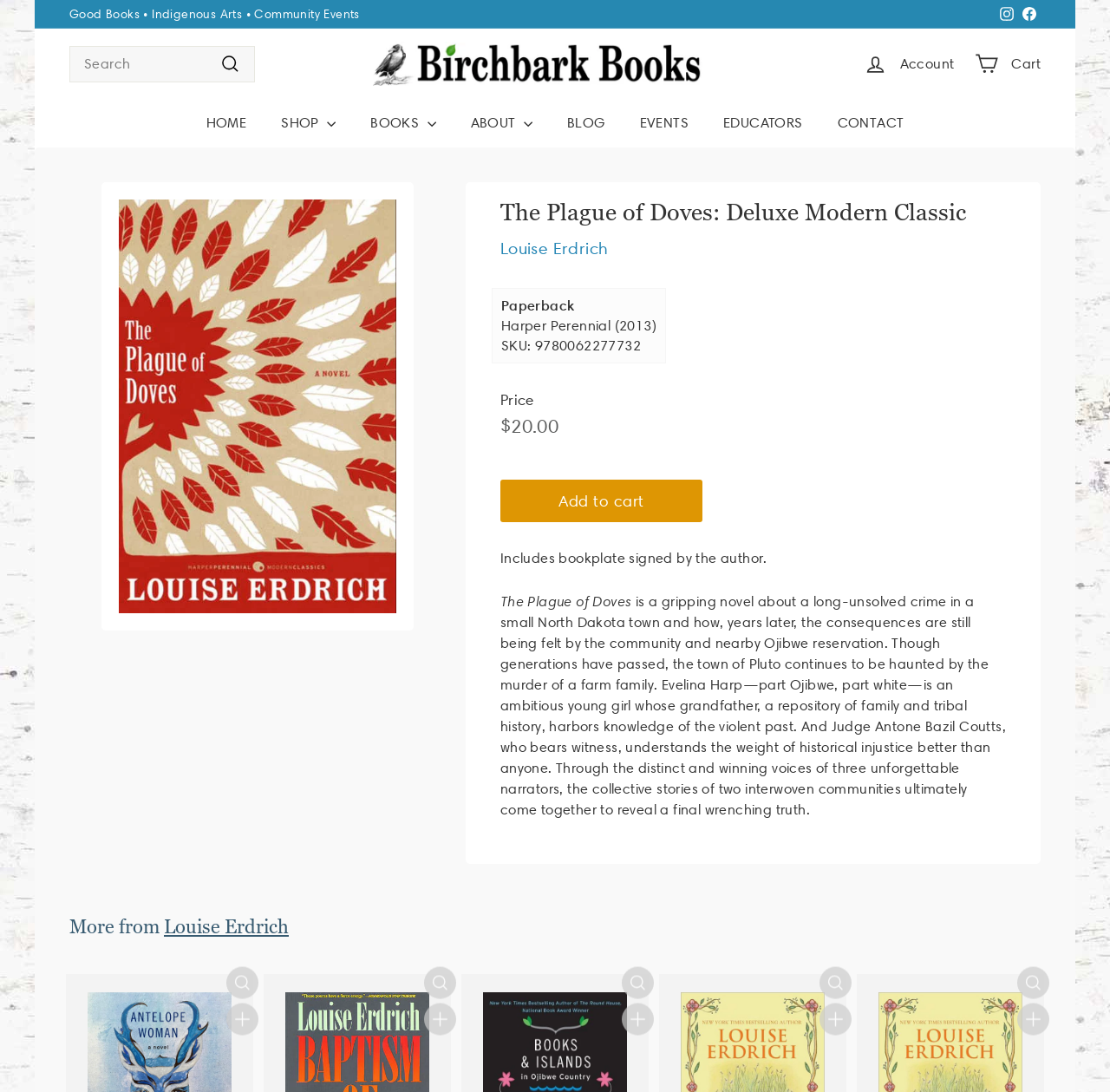Give a one-word or short phrase answer to the question: 
What is the name of the book?

The Plague of Doves